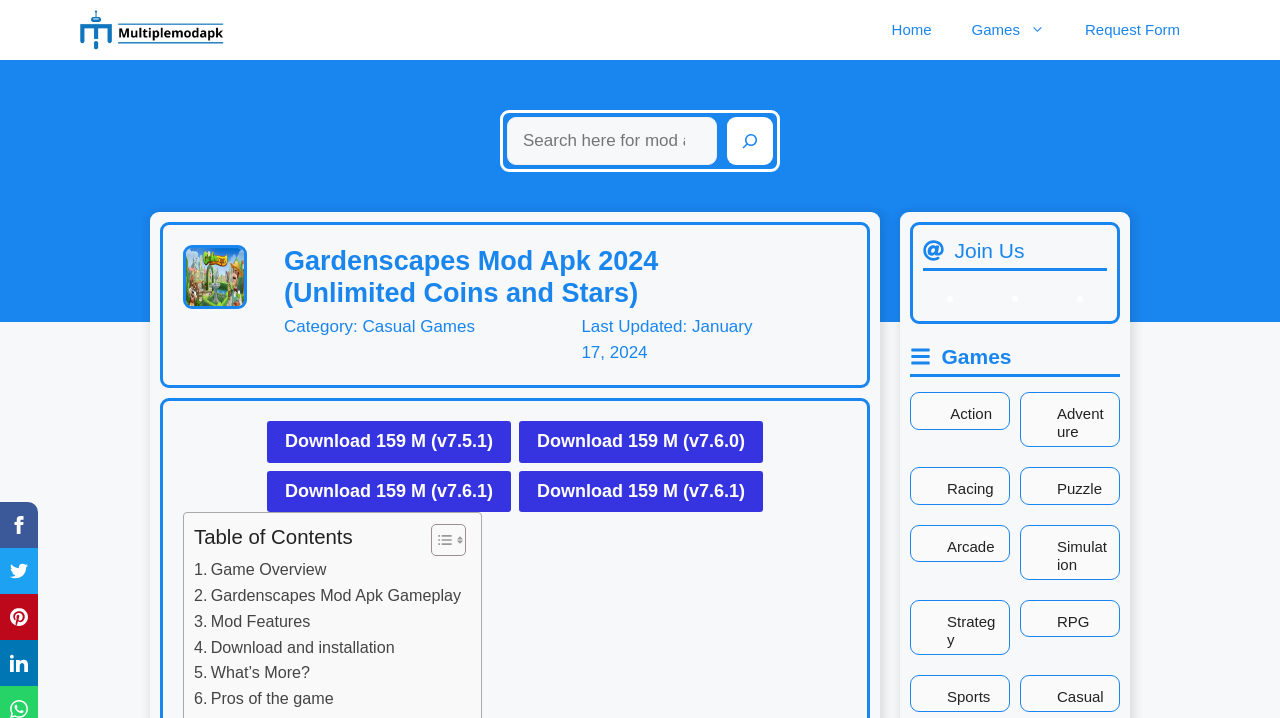Identify the bounding box coordinates for the element that needs to be clicked to fulfill this instruction: "Go to the Games page". Provide the coordinates in the format of four float numbers between 0 and 1: [left, top, right, bottom].

[0.743, 0.0, 0.832, 0.084]